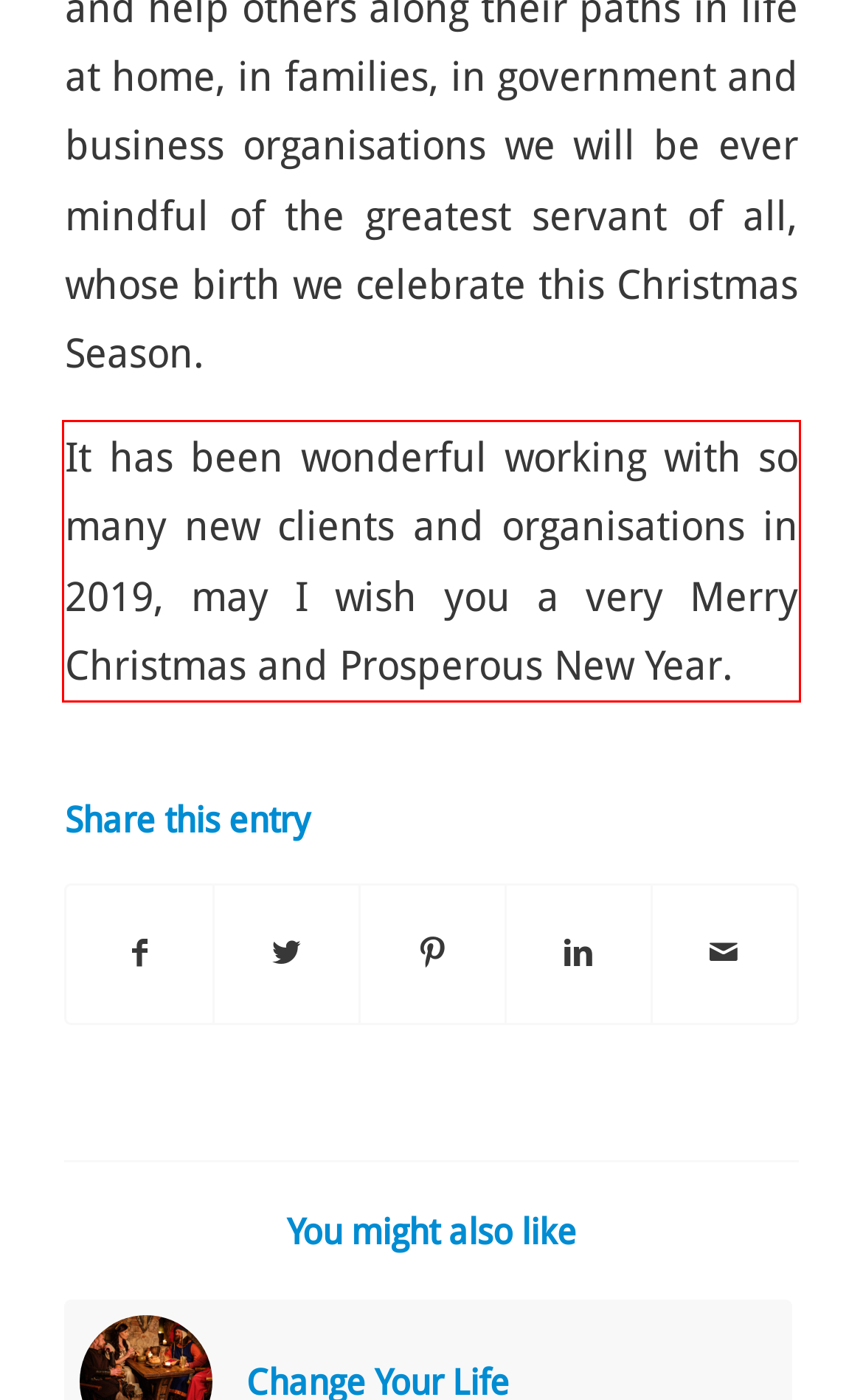Please identify the text within the red rectangular bounding box in the provided webpage screenshot.

It has been wonderful working with so many new clients and organisations in 2019, may I wish you a very Merry Christmas and Prosperous New Year.